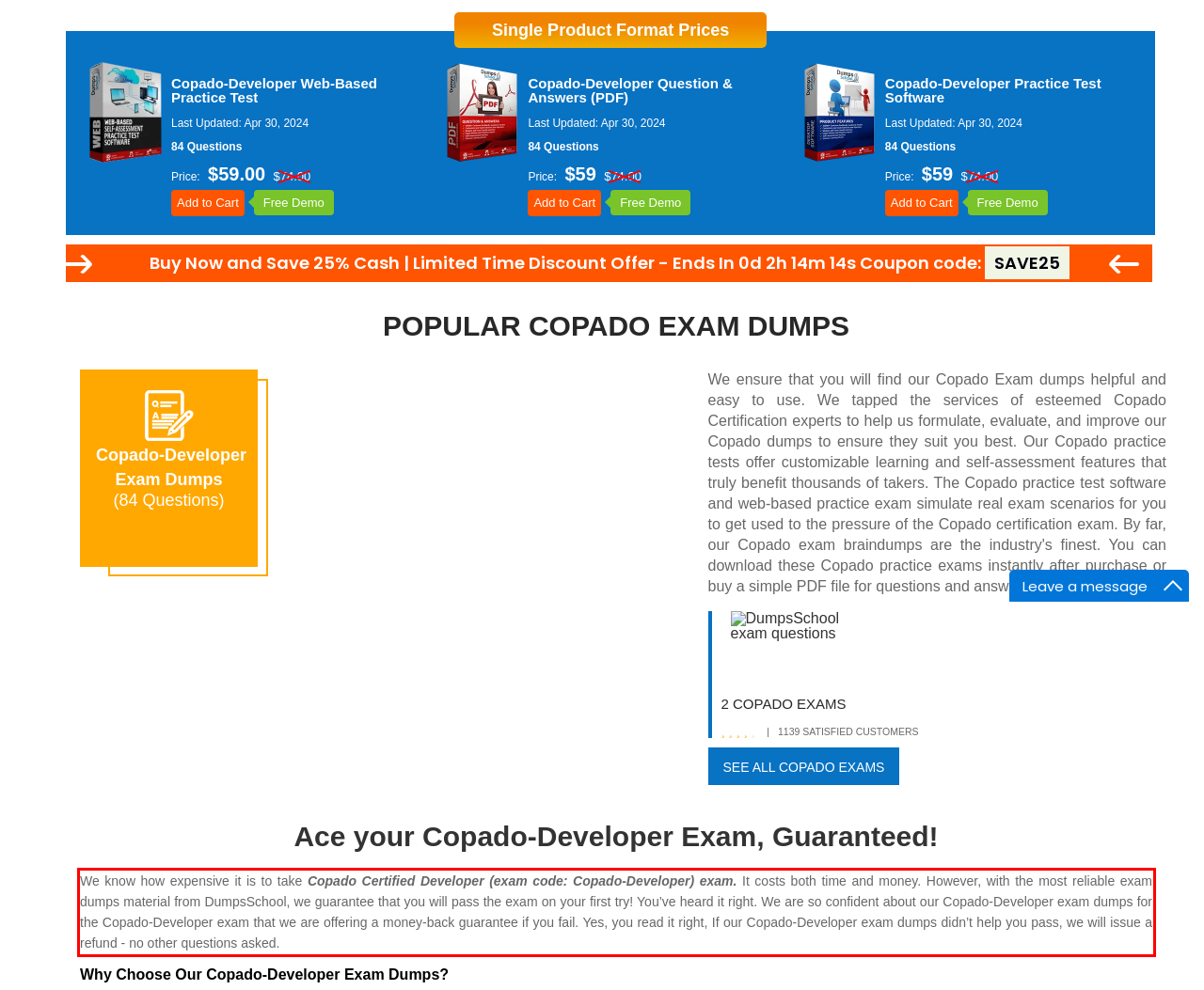Using OCR, extract the text content found within the red bounding box in the given webpage screenshot.

We know how expensive it is to take Copado Certified Developer (exam code: Copado-Developer) exam. It costs both time and money. However, with the most reliable exam dumps material from DumpsSchool, we guarantee that you will pass the exam on your first try! You’ve heard it right. We are so confident about our Copado-Developer exam dumps for the Copado-Developer exam that we are offering a money-back guarantee if you fail. Yes, you read it right, If our Copado-Developer exam dumps didn’t help you pass, we will issue a refund - no other questions asked.